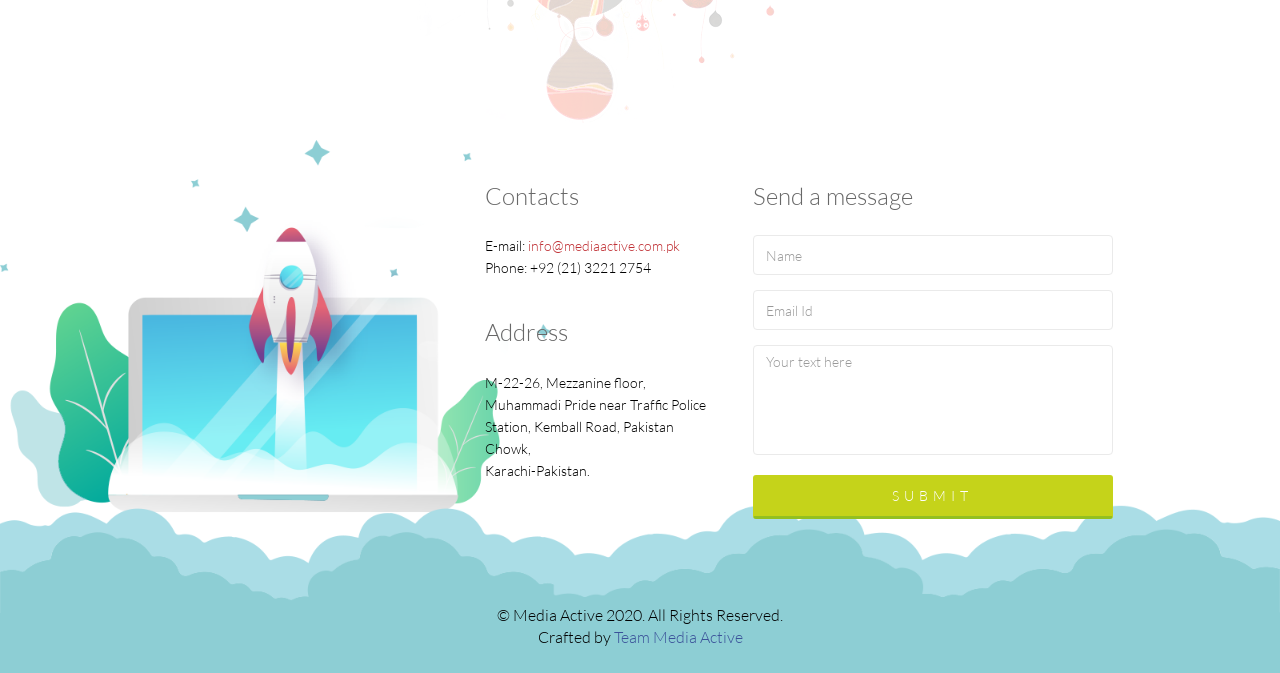Provide the bounding box coordinates of the UI element this sentence describes: "name="email" placeholder="Email Id"".

[0.588, 0.431, 0.869, 0.491]